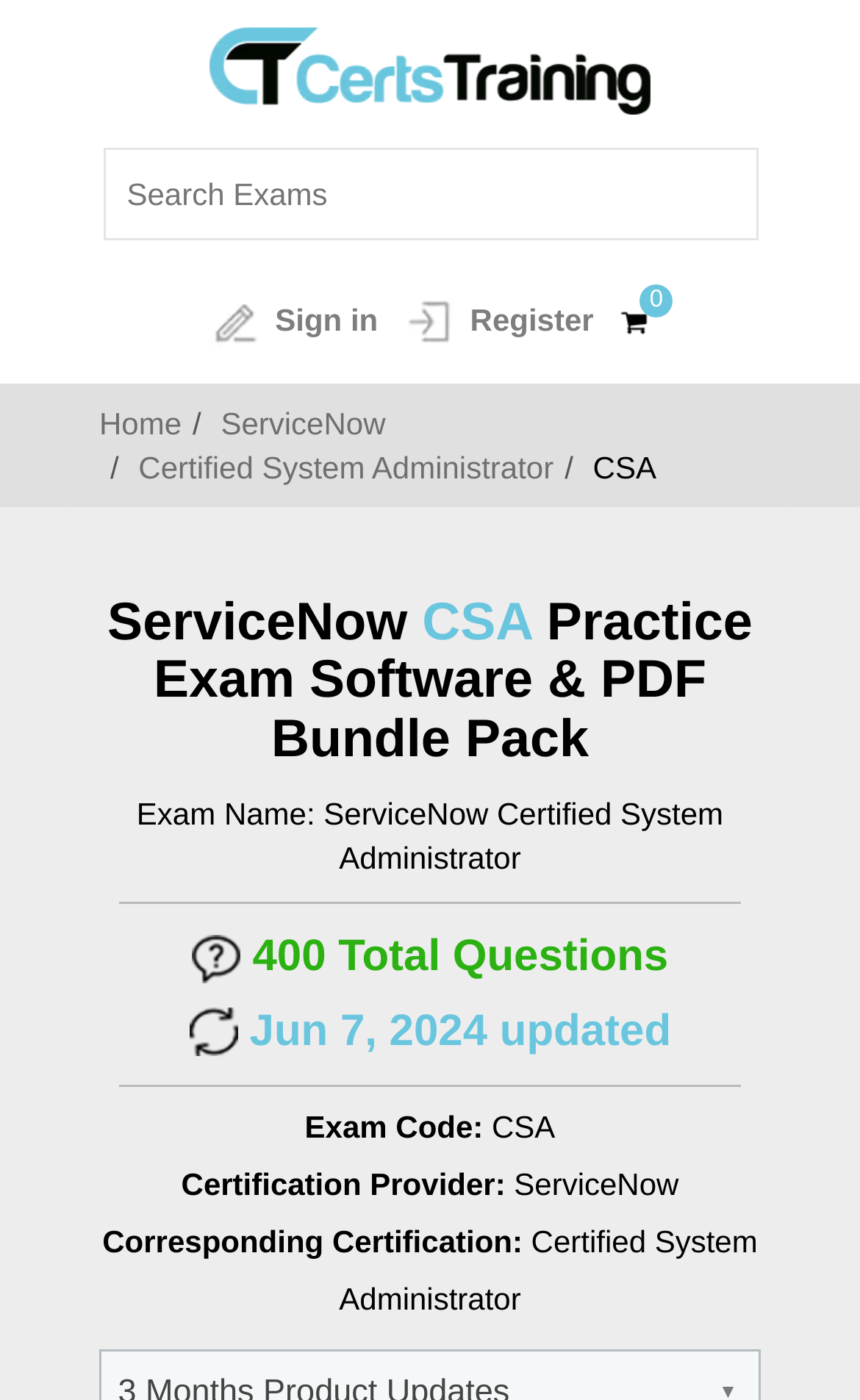Using the elements shown in the image, answer the question comprehensively: How many total questions are in the CSA exam?

I found the answer by looking at the section that describes the exam details, where it says '400 Total Questions'.